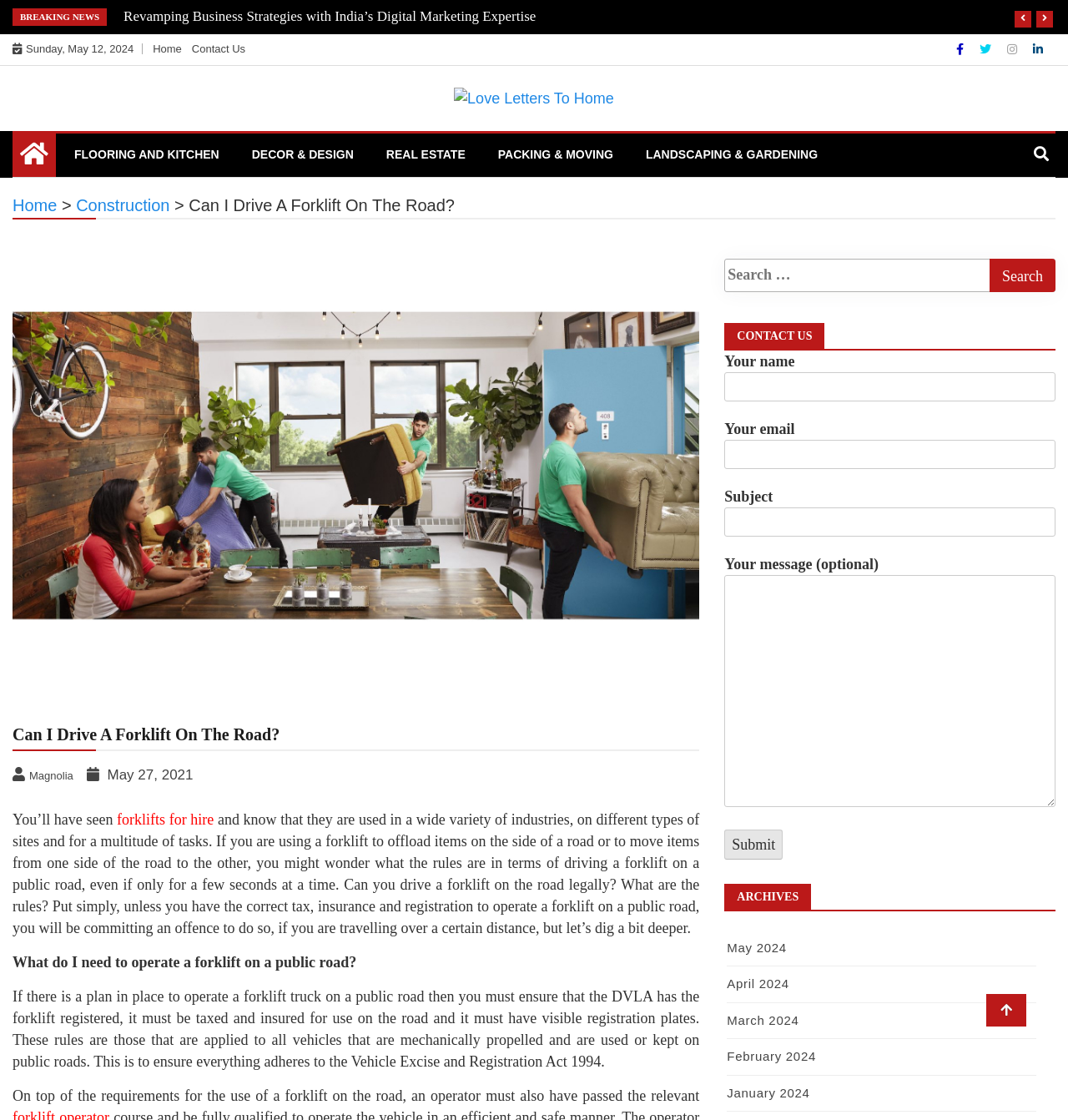Please determine the bounding box coordinates of the element to click on in order to accomplish the following task: "Submit the contact form". Ensure the coordinates are four float numbers ranging from 0 to 1, i.e., [left, top, right, bottom].

[0.678, 0.74, 0.733, 0.767]